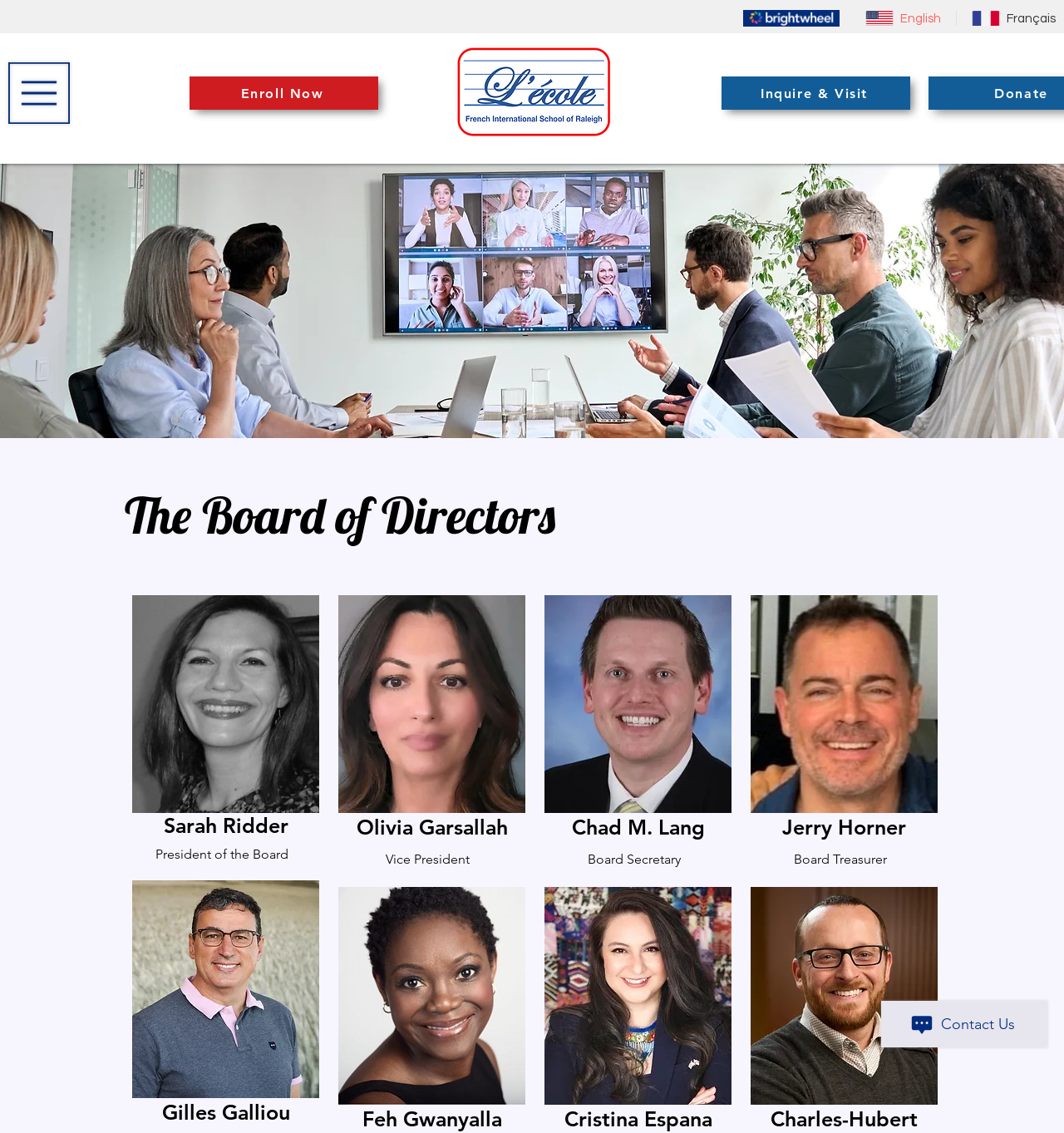Present a detailed account of what is displayed on the webpage.

The webpage is about the Board of Directors of an institution, specifically L'école - FISR. At the top, there is a navigation menu with a button to switch between English and French languages. On the top-right corner, there is a logo of the institution, and below it, there are three prominent links: "Enroll Now", "Inquire & Visit", and a button to navigate to the top of the page.

The main content of the page is dedicated to the Board of Directors, with a heading that reads "The Board of Directors". Below the heading, there are six members listed, each with their name, title, and a corresponding image. The members are arranged in two columns, with three members in each column. The members' names are Sarah Ridder, Gilles Galliou, Olivia Garsallah, Feh Gwanyalla, Chad M. Lang, and Christina Espana. Each member's title is listed below their name, such as President of the Board, Vice President, and Board Secretary.

At the bottom of the page, there is a Wix Chat iframe, which is a chat window that allows visitors to interact with the institution.